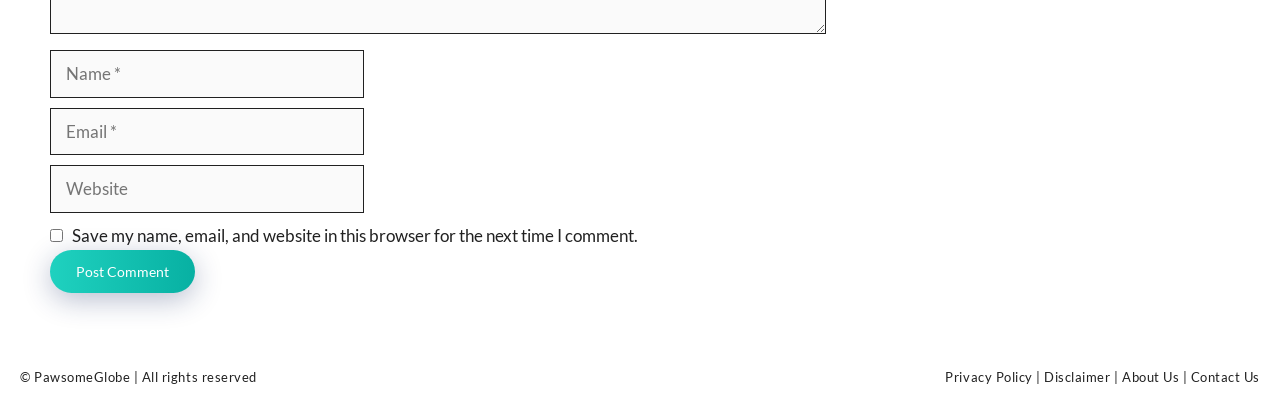Is the 'Website' field required?
Based on the visual content, answer with a single word or a brief phrase.

No